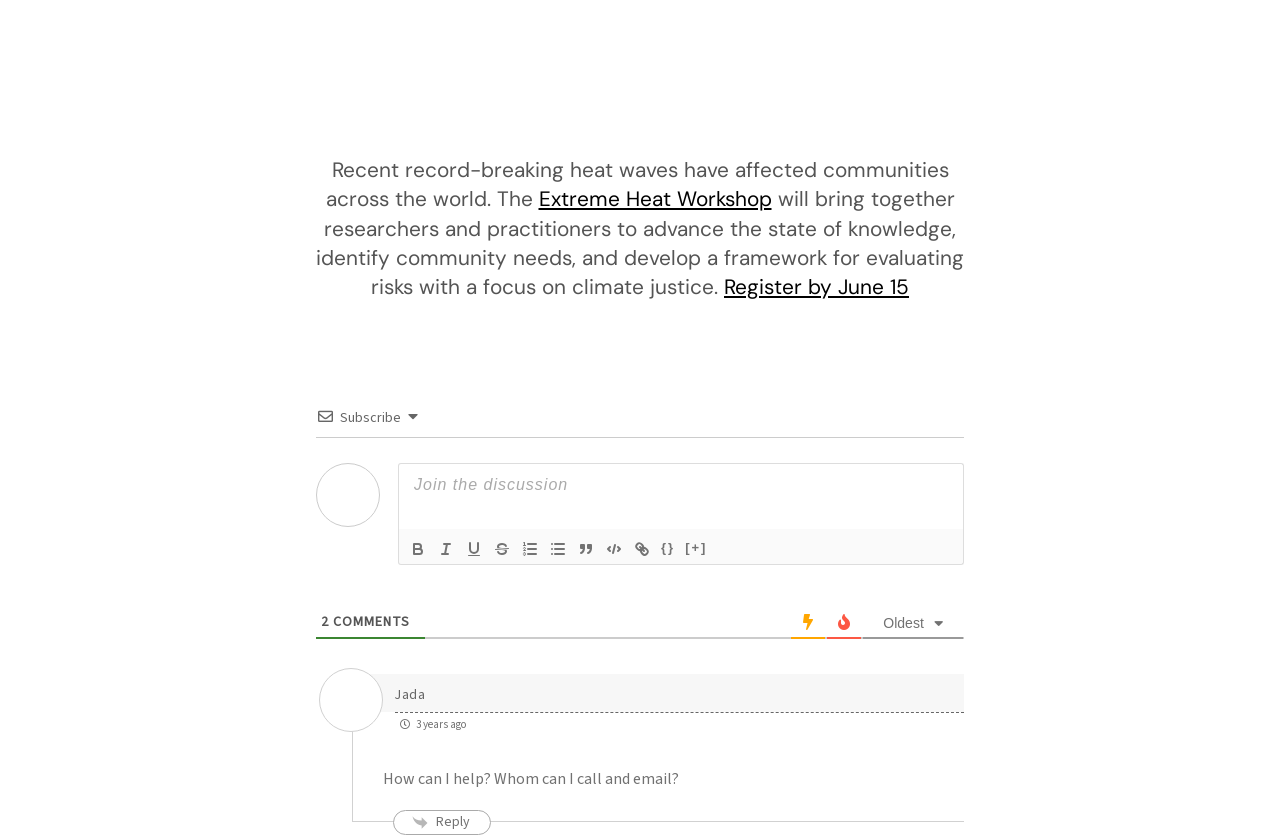Answer the question using only one word or a concise phrase: Who is the author of the first comment?

Jada